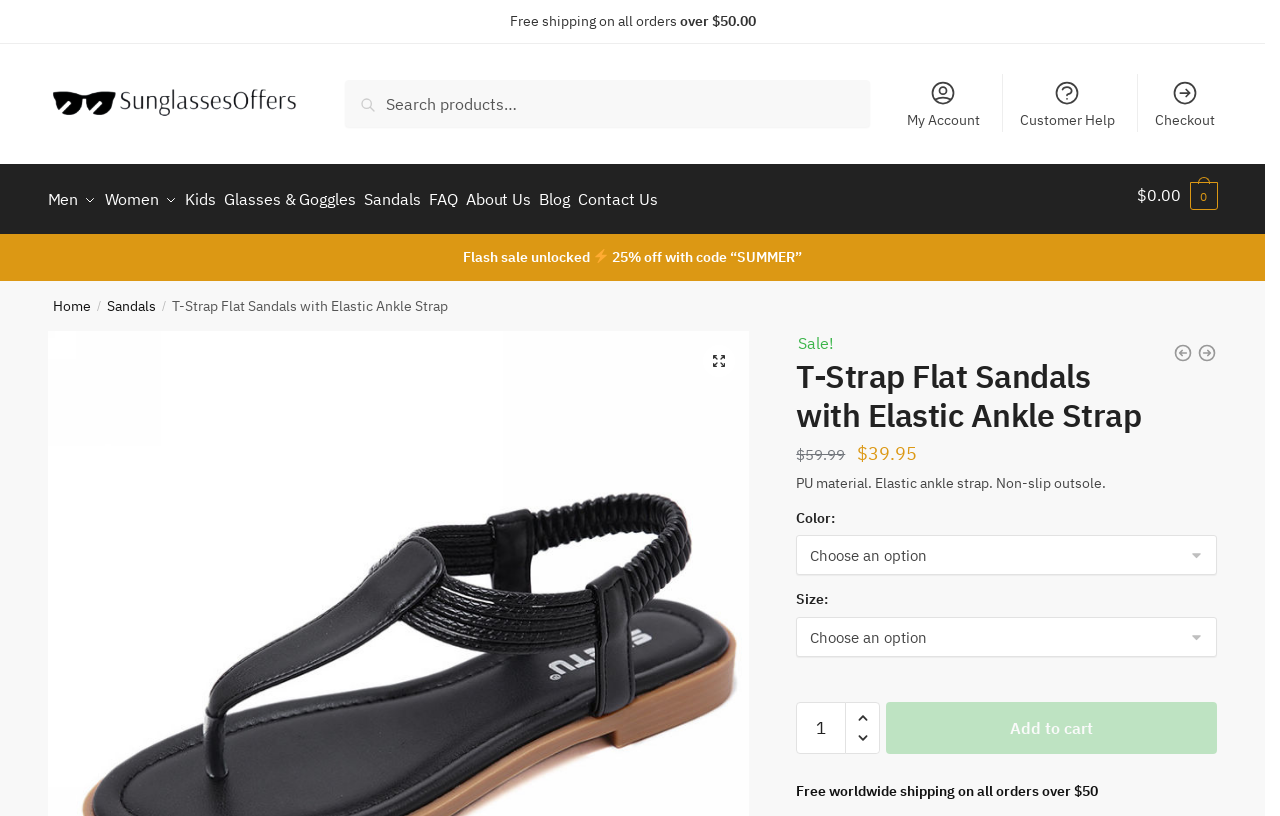Show the bounding box coordinates of the element that should be clicked to complete the task: "Search for something".

[0.269, 0.098, 0.68, 0.156]